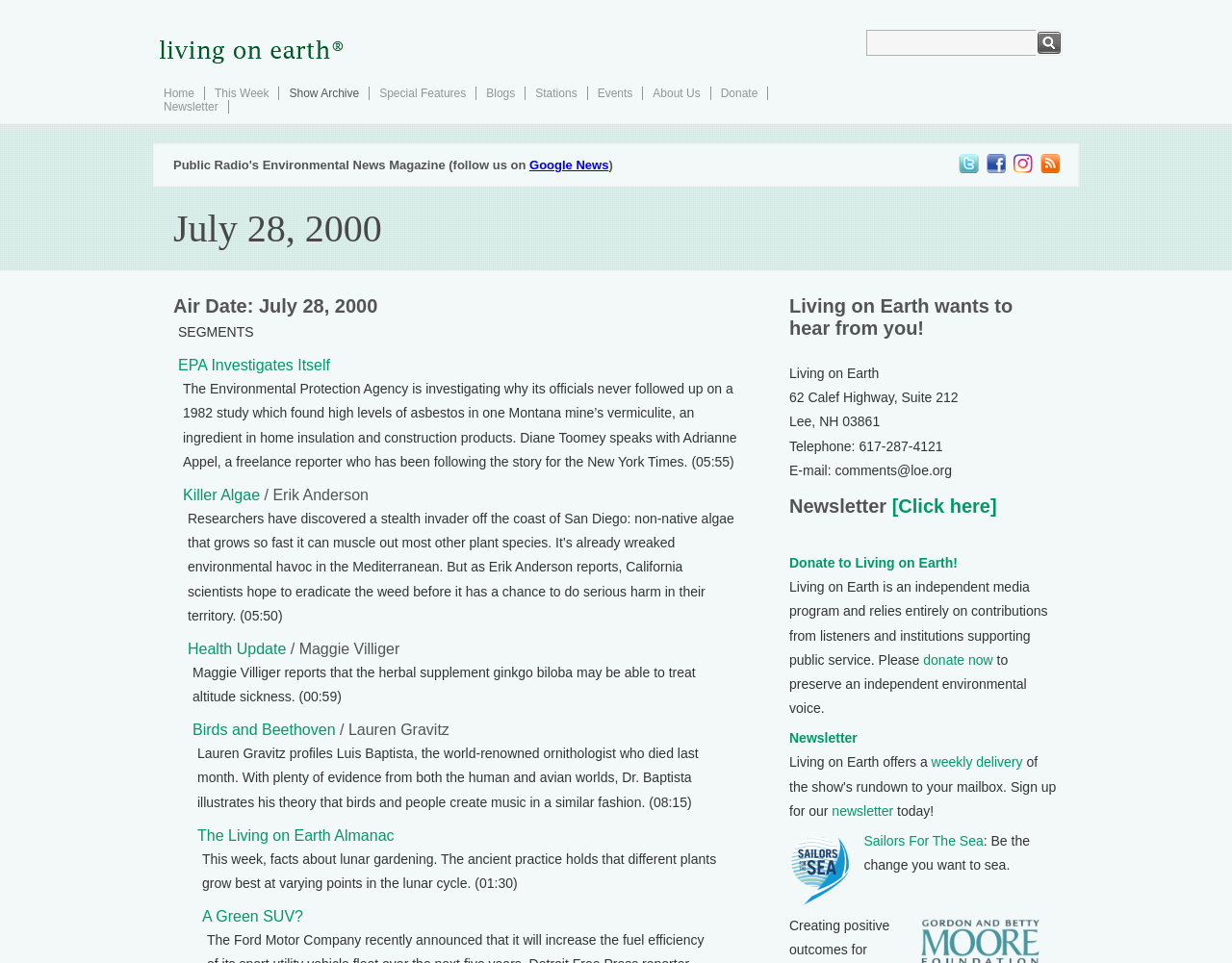What is the purpose of the 'Submit' button?
From the image, respond using a single word or phrase.

Unknown